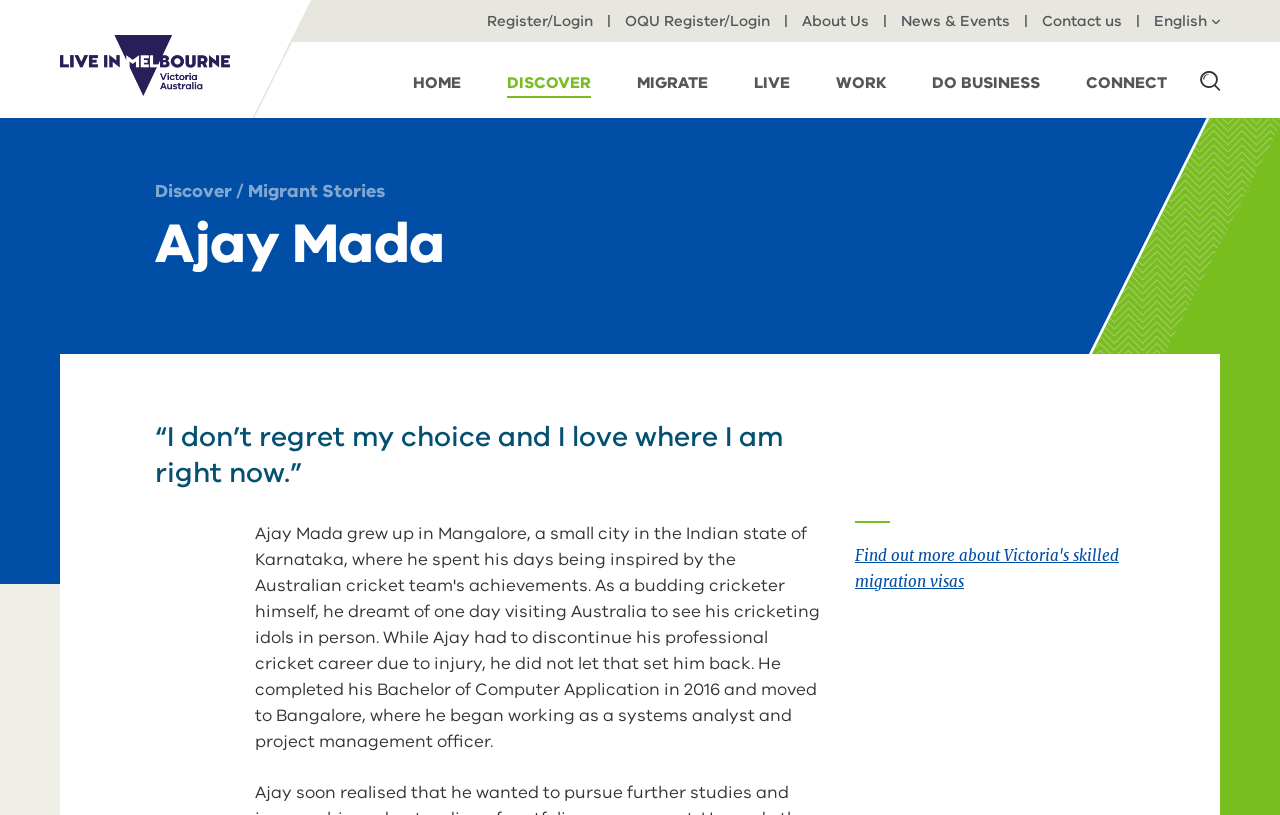Determine the bounding box coordinates for the area you should click to complete the following instruction: "Read about Ajay Mada".

[0.121, 0.263, 0.645, 0.336]